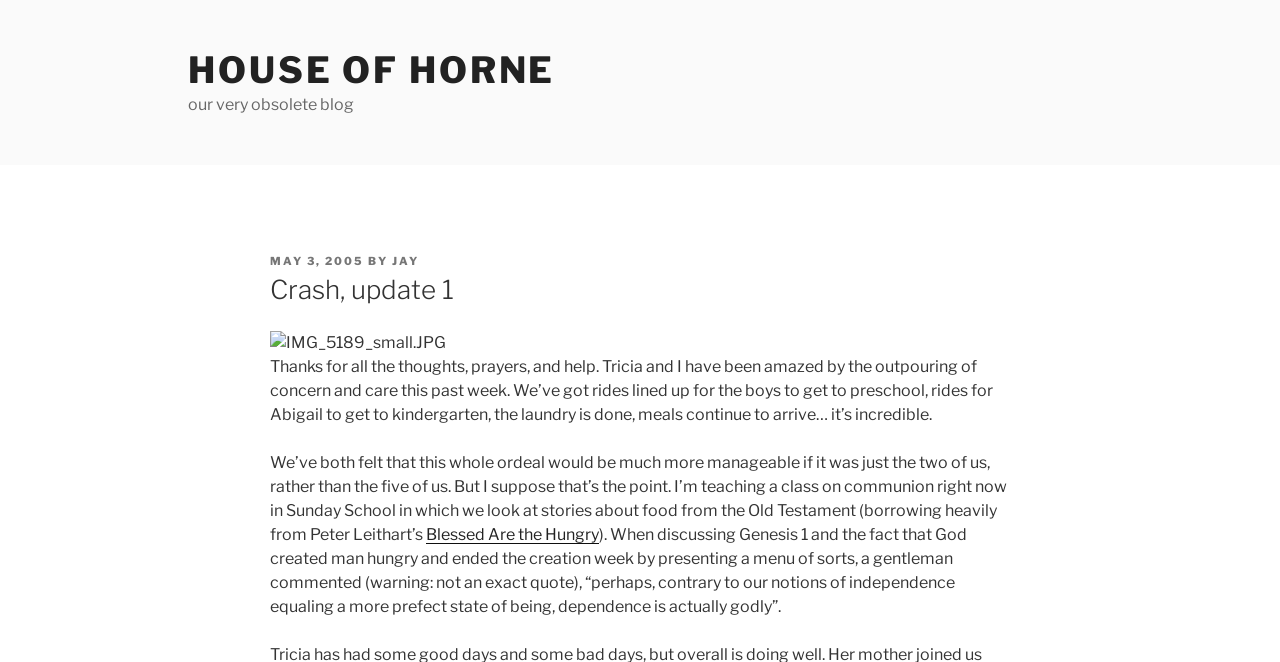Give an extensive and precise description of the webpage.

The webpage appears to be a blog post titled "Crash, update 1 – House of Horne". At the top, there is a link to "HOUSE OF HORNE" positioned slightly above the center of the page. Below this link, the text "our very obsolete blog" is displayed.

The main content of the page is divided into sections. The first section has a header with the text "POSTED ON" followed by a link to the date "MAY 3, 2005". Next to the date is the text "BY" and a link to the author's name "JAY". Below this, the title of the post "Crash, update 1" is displayed in a larger font.

To the right of the title, there is an image with the filename "IMG_5189_small.JPG". Below the image, a paragraph of text begins, expressing gratitude for the support received by the authors, Tricia and the narrator, during a difficult time. The text continues to describe the challenges of managing their situation with three children.

The next section of text discusses a Sunday School class on communion, referencing a book titled "Blessed Are the Hungry". The text then quotes a comment from a gentleman in the class, reflecting on the idea that dependence can be a godly state.